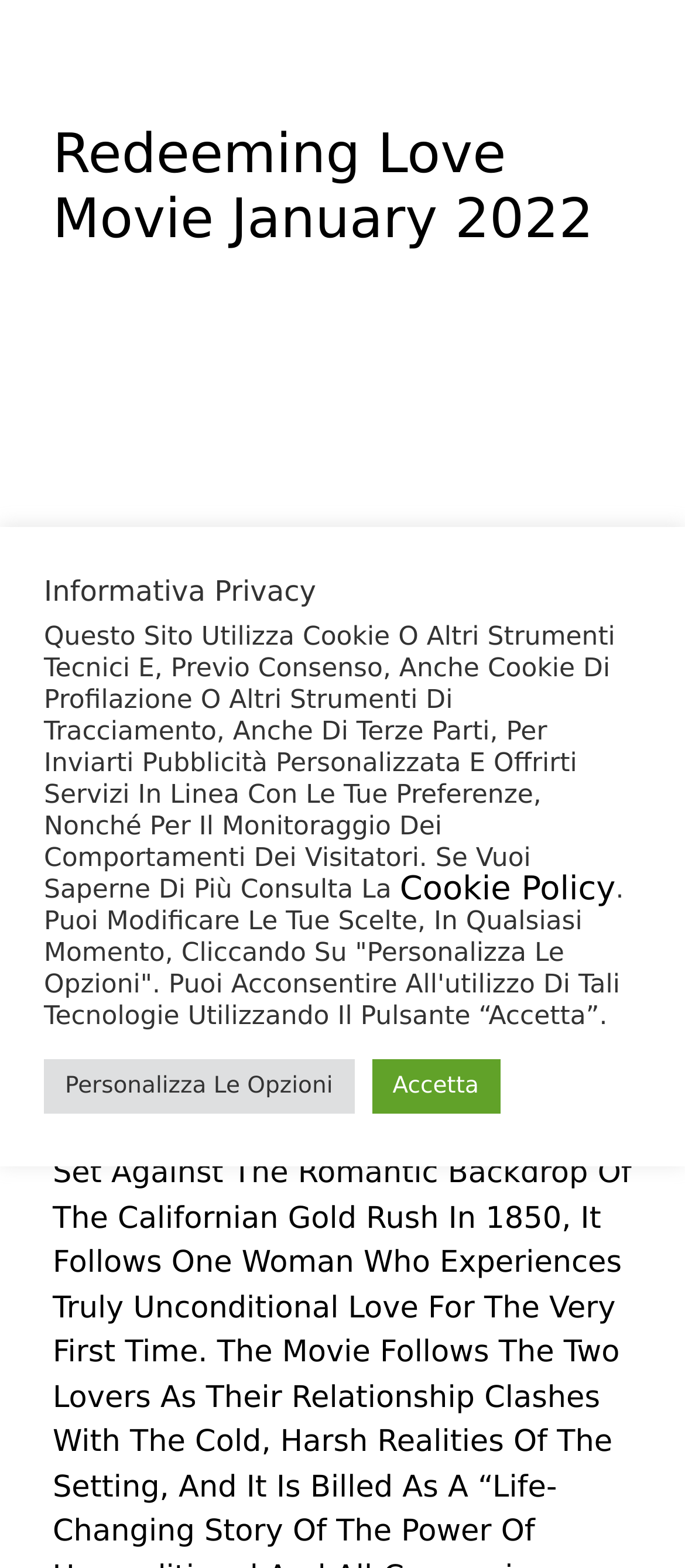Give a one-word or short phrase answer to the question: 
What is the purpose of the iframe on the webpage?

Advertisement